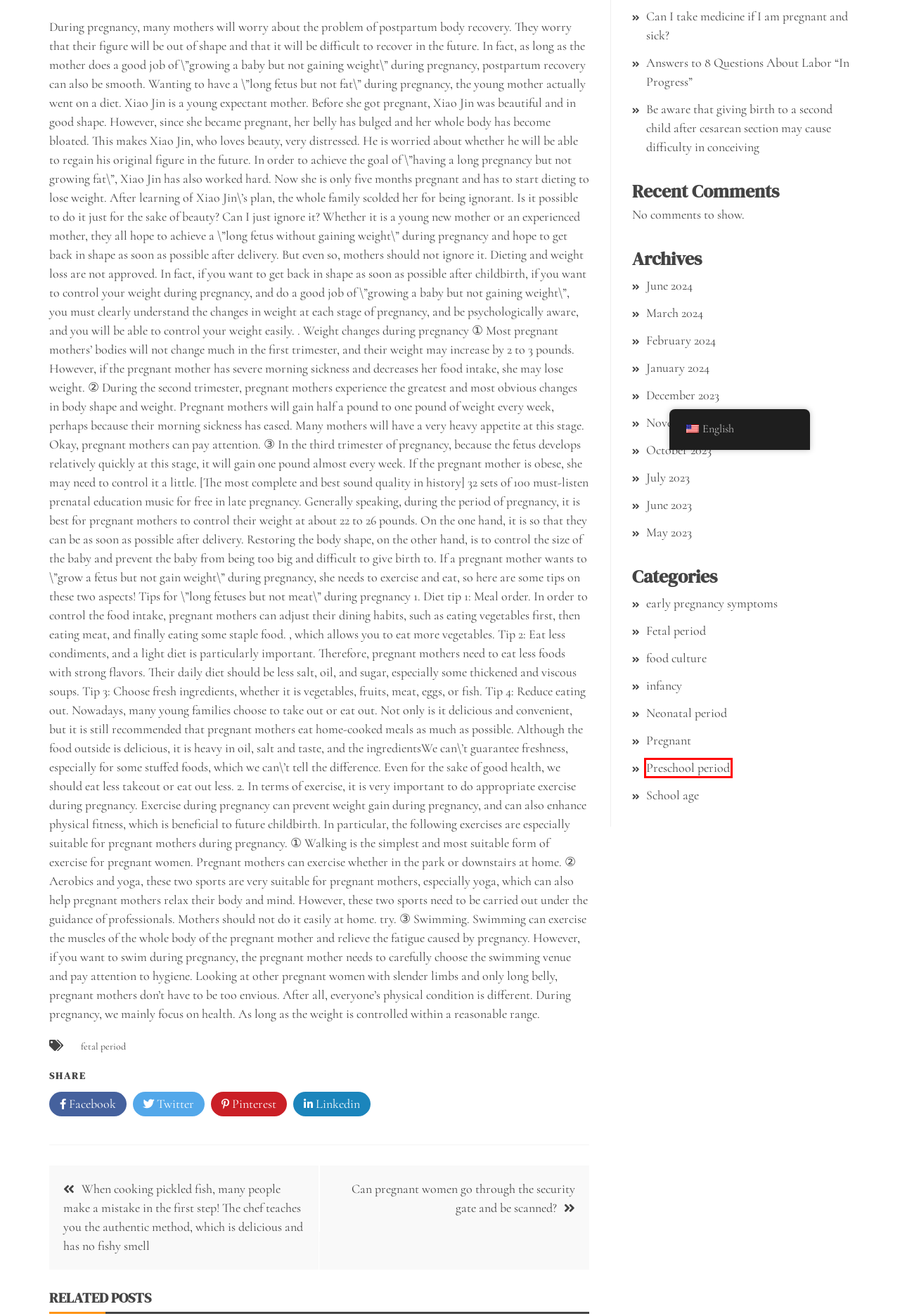You are presented with a screenshot of a webpage that includes a red bounding box around an element. Determine which webpage description best matches the page that results from clicking the element within the red bounding box. Here are the candidates:
A. Preschool period – Mother and baby
B. food culture – Mother and baby
C. June 2023 – Mother and baby
D. October 2023 – Mother and baby
E. Answers to 8 Questions About Labor “In Progress” – Mother and baby
F. Can I take medicine if I am pregnant and sick? – Mother and baby
G. early pregnancy symptoms – Mother and baby
H. June 2024 – Mother and baby

A